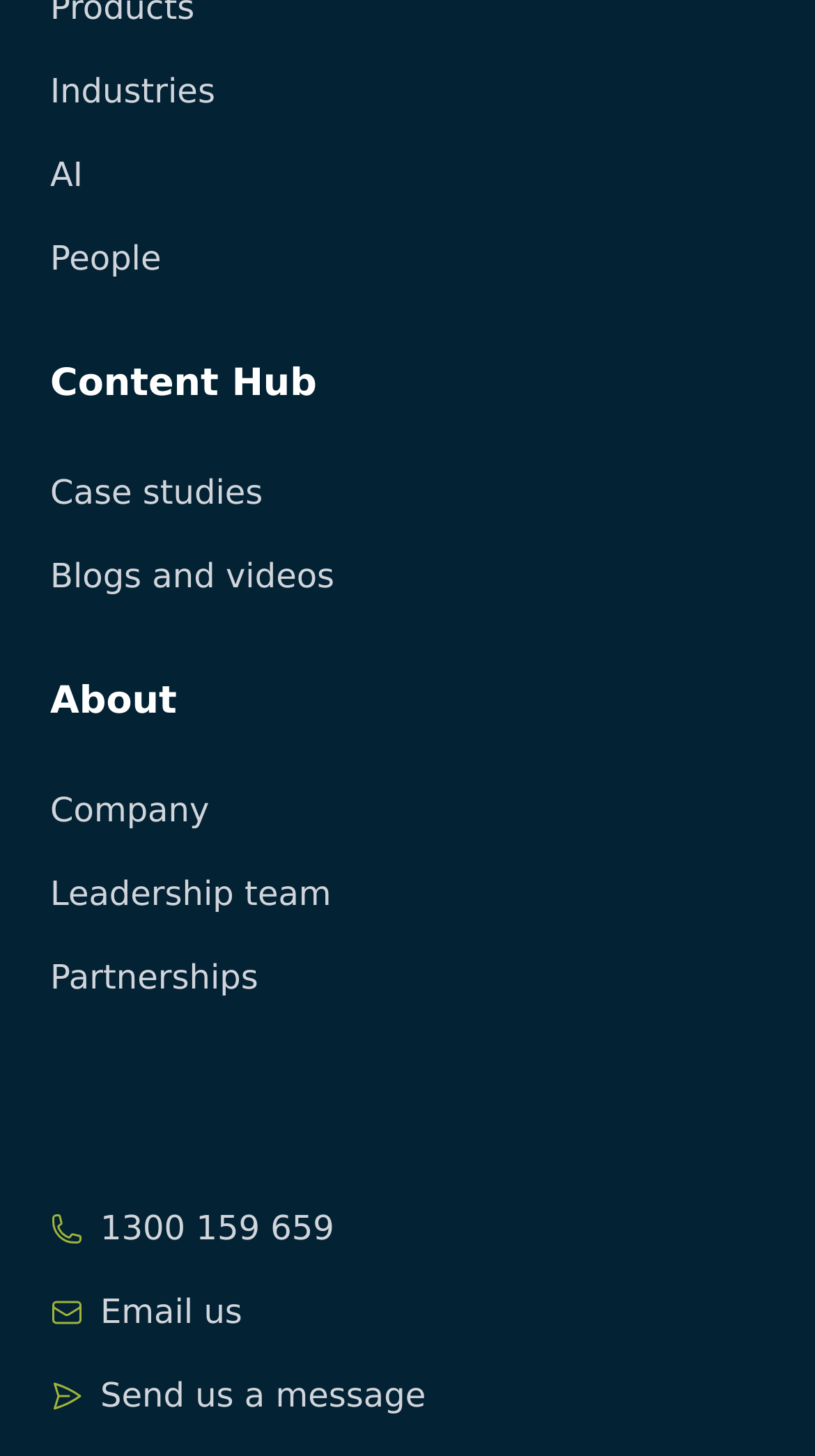Can you find the bounding box coordinates for the element that needs to be clicked to execute this instruction: "Explore industries"? The coordinates should be given as four float numbers between 0 and 1, i.e., [left, top, right, bottom].

[0.062, 0.047, 0.938, 0.081]